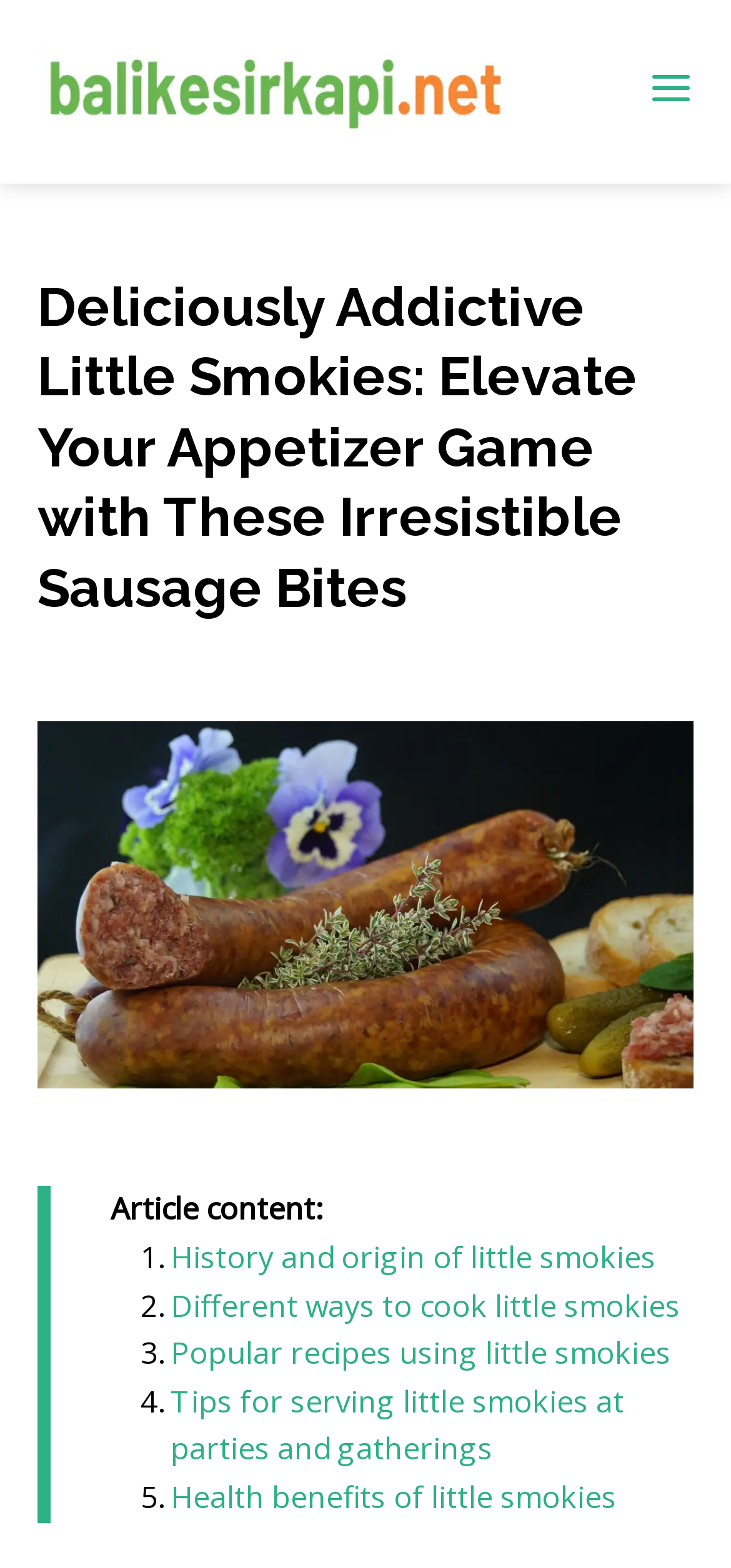Respond with a single word or phrase for the following question: 
Is there an image on the webpage with the text 'Little Smokies'?

Yes